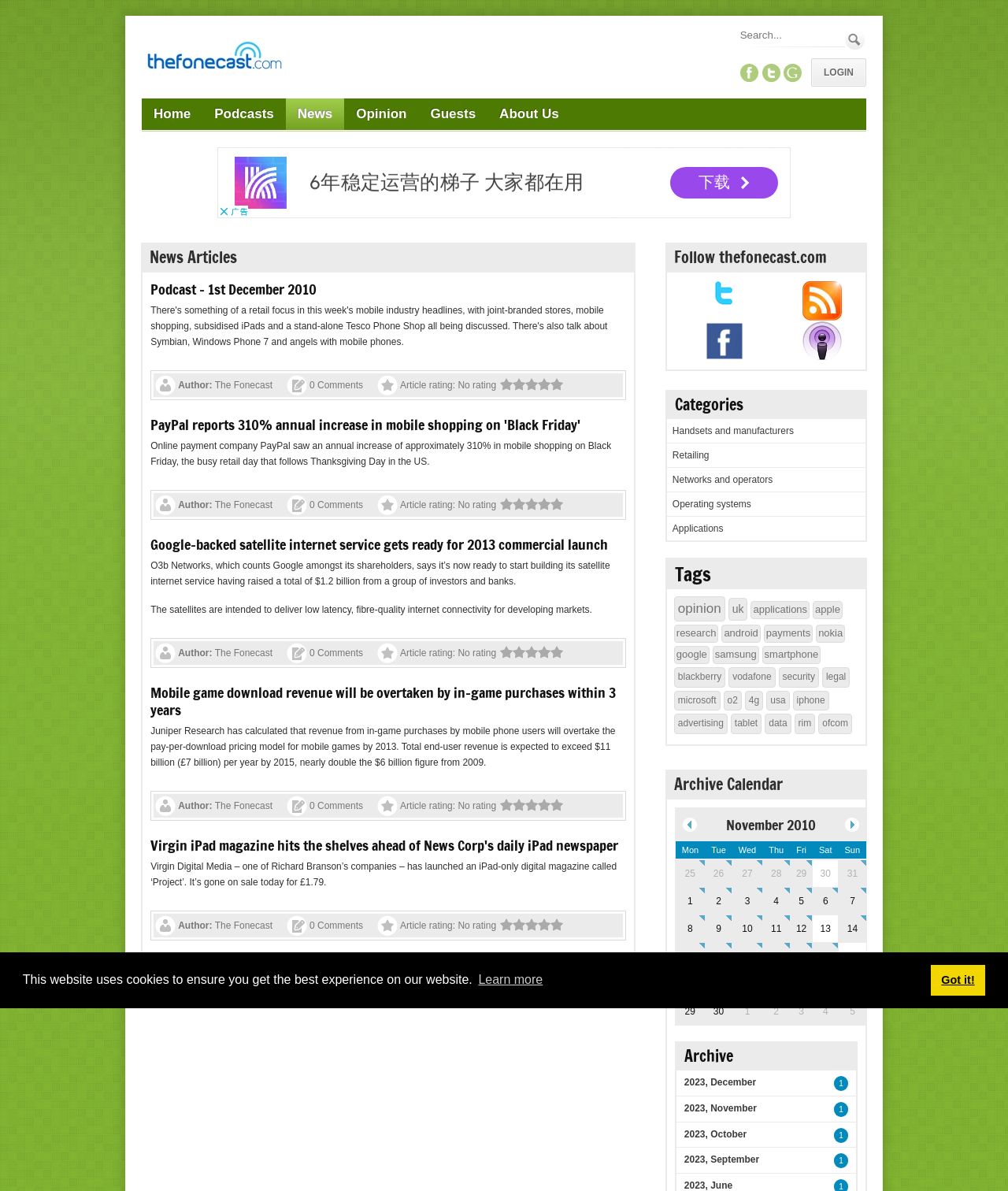Specify the bounding box coordinates of the element's area that should be clicked to execute the given instruction: "Follow TheFonecast on Twitter". The coordinates should be four float numbers between 0 and 1, i.e., [left, top, right, bottom].

[0.67, 0.236, 0.767, 0.257]